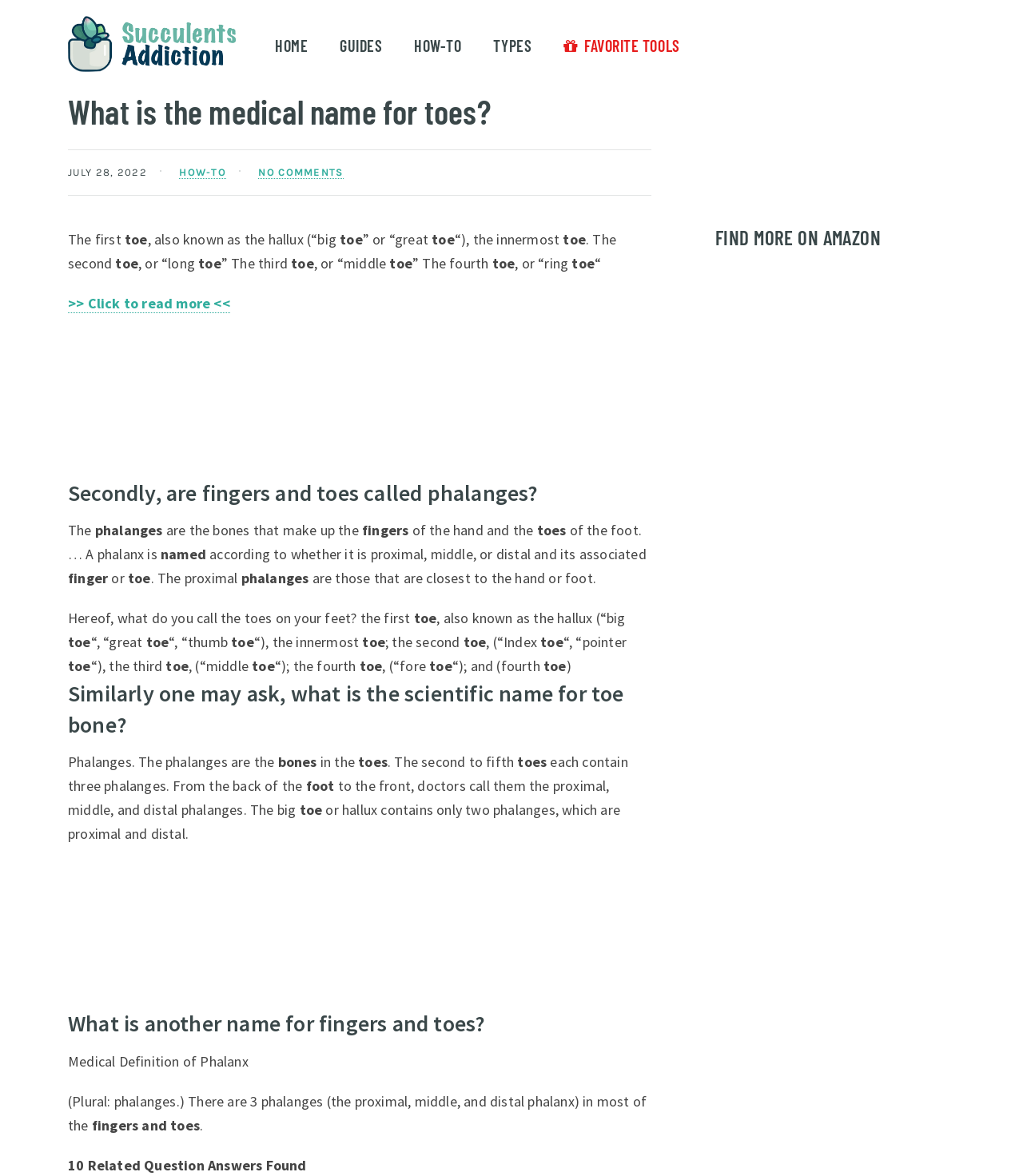Please identify the bounding box coordinates of the element's region that should be clicked to execute the following instruction: "Explore the GUIDES section". The bounding box coordinates must be four float numbers between 0 and 1, i.e., [left, top, right, bottom].

[0.332, 0.031, 0.374, 0.05]